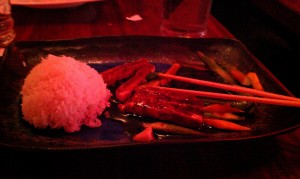What type of vegetables are on the plate?
From the image, respond using a single word or phrase.

Green beans and carrots